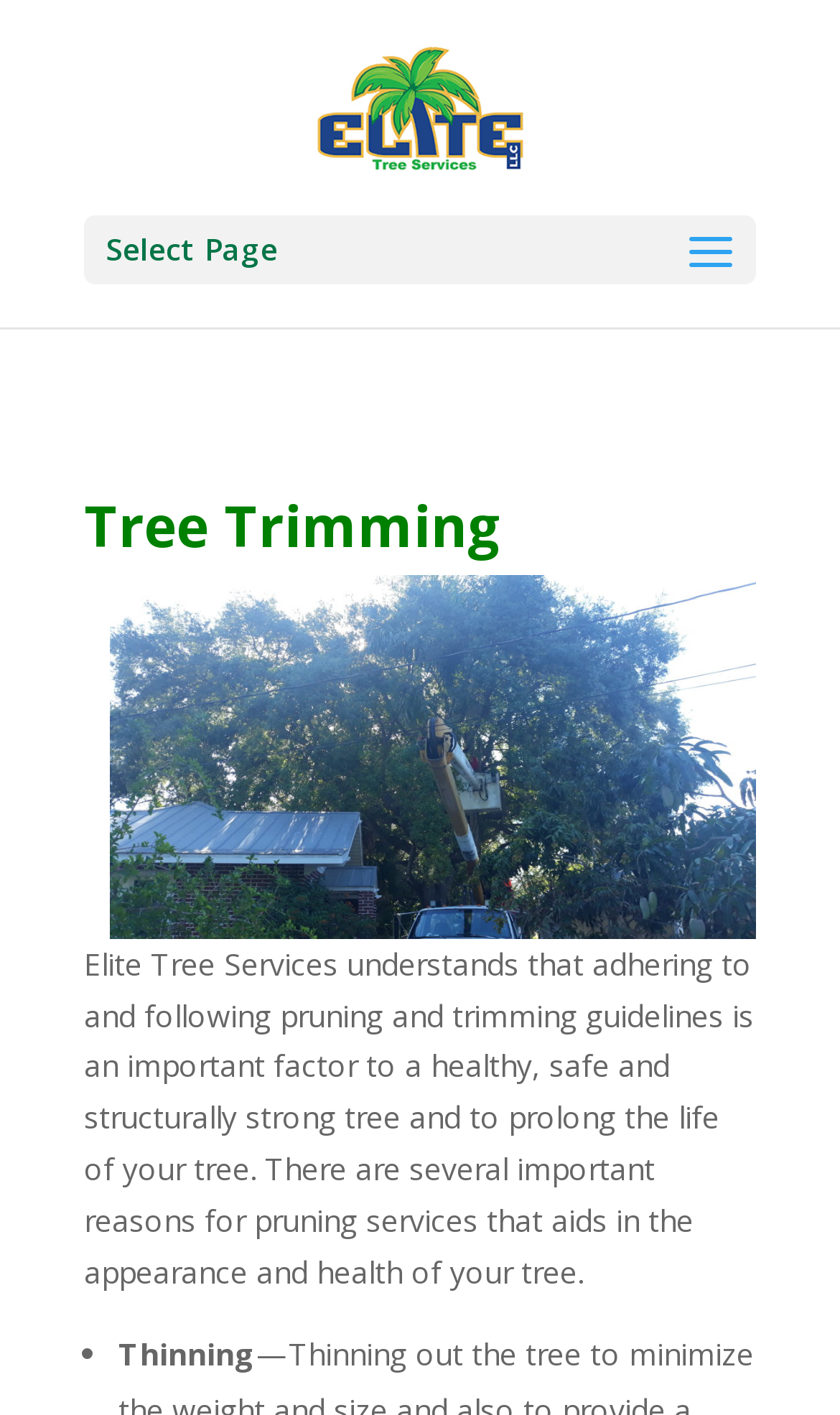What is the name of the company providing tree services? Examine the screenshot and reply using just one word or a brief phrase.

Elite Tree Services